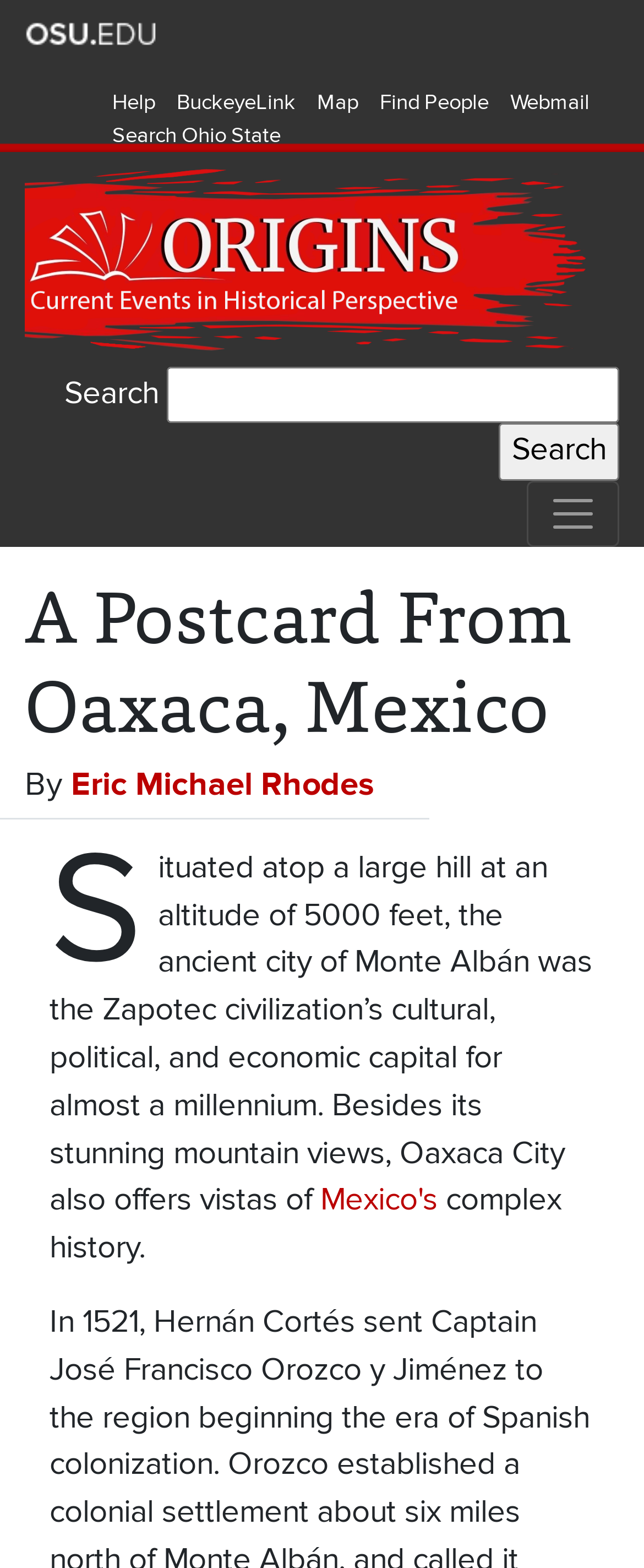Find the bounding box coordinates of the element I should click to carry out the following instruction: "Visit the Ohio State University website".

[0.038, 0.014, 0.244, 0.031]